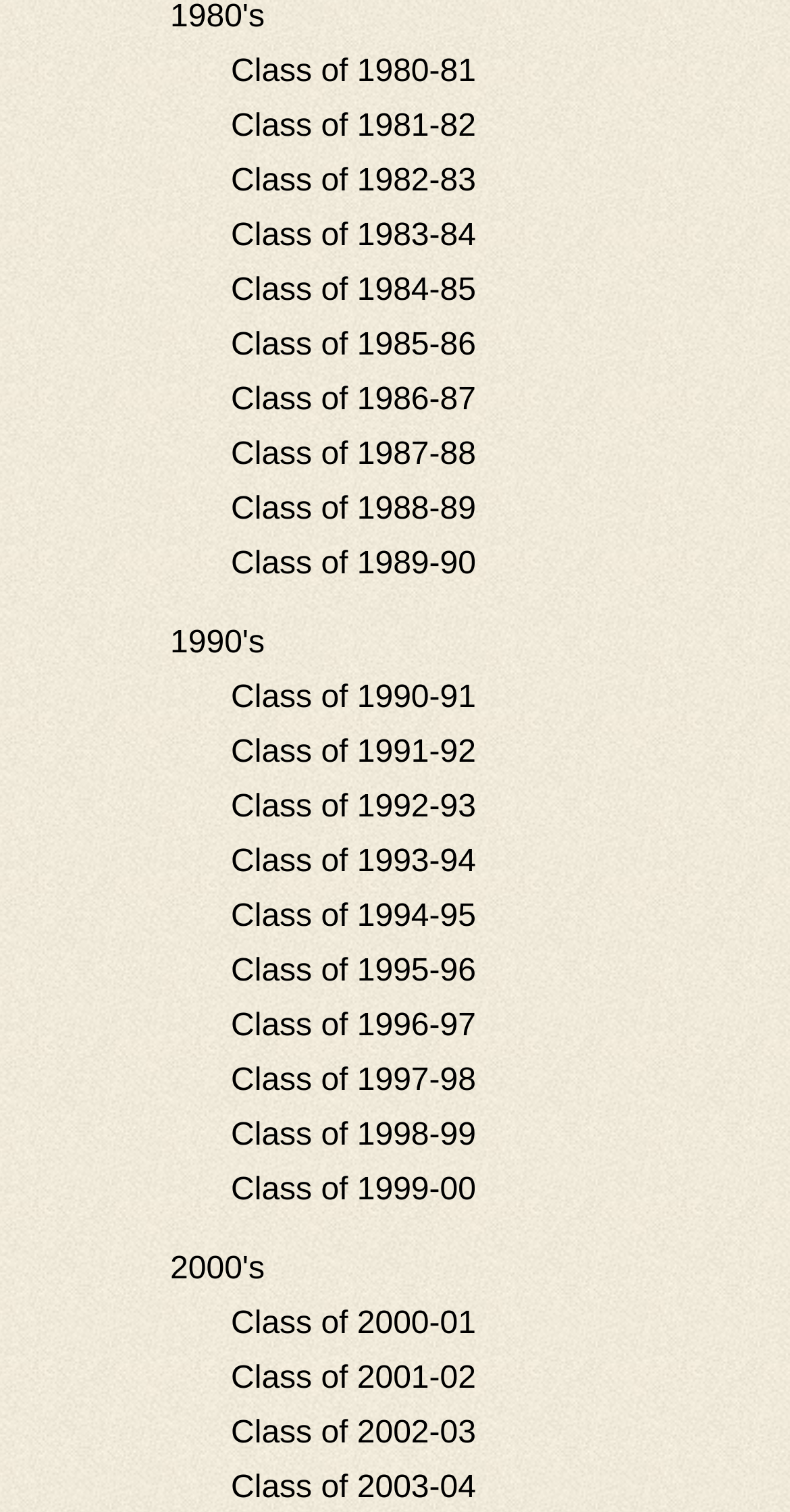Answer the following query with a single word or phrase:
How many classes are listed under 1990's?

10